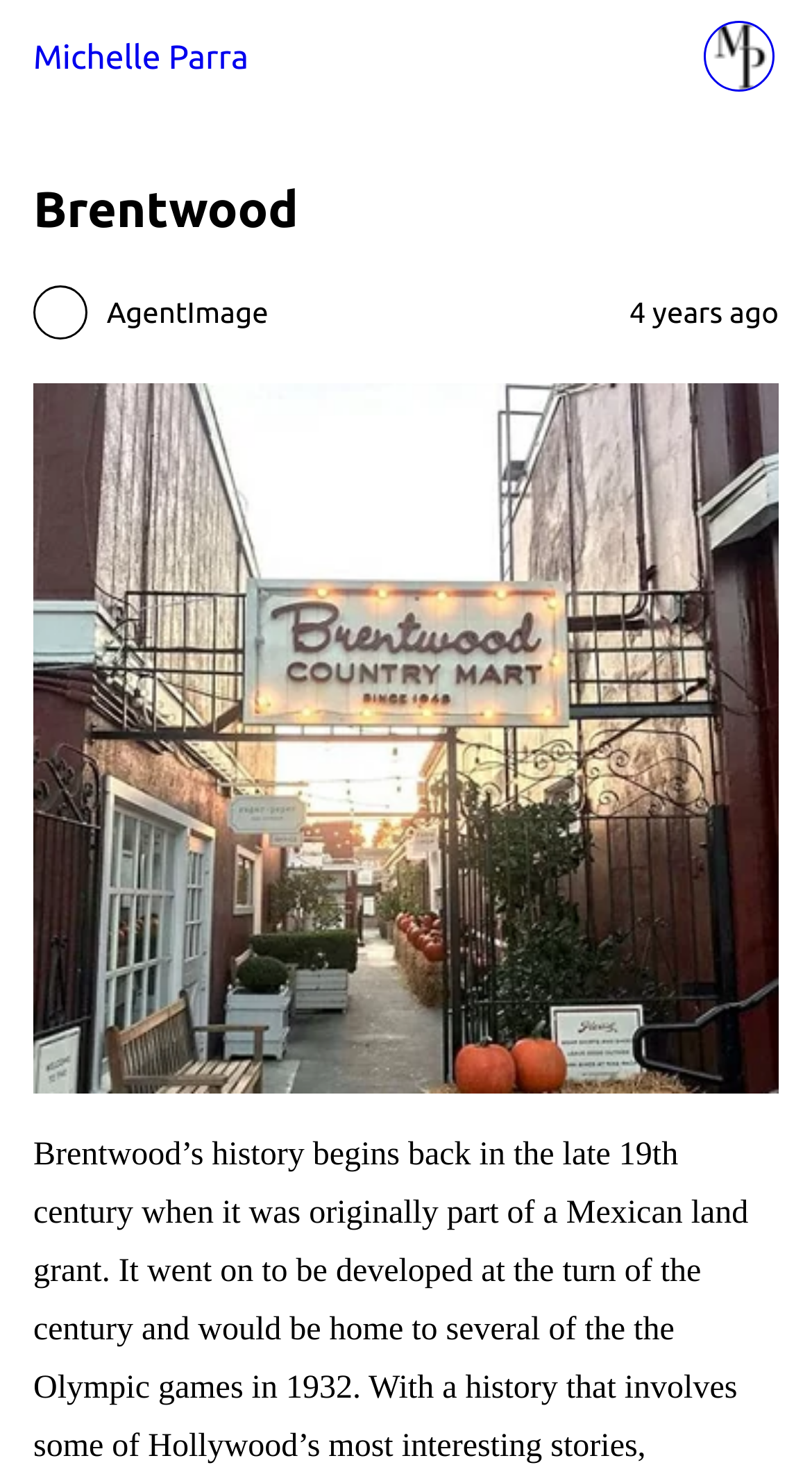What is the type of element that contains the agent's name?
Answer the question with detailed information derived from the image.

The agent's name is contained within a header element, which is a non-landmark header with the text 'Brentwood'.